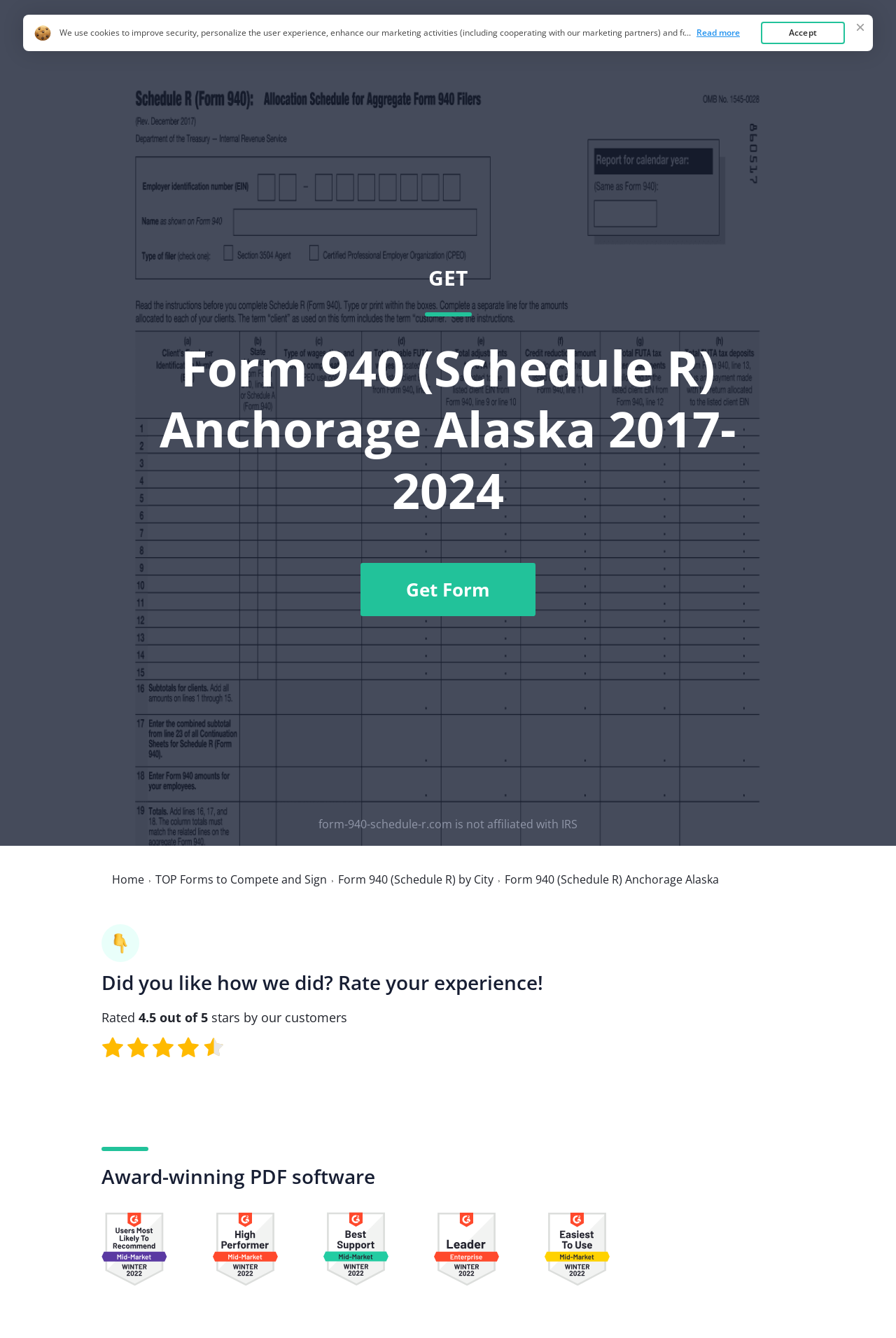Please specify the bounding box coordinates of the clickable region necessary for completing the following instruction: "Click on the Top Forms link". The coordinates must consist of four float numbers between 0 and 1, i.e., [left, top, right, bottom].

[0.819, 0.027, 0.883, 0.038]